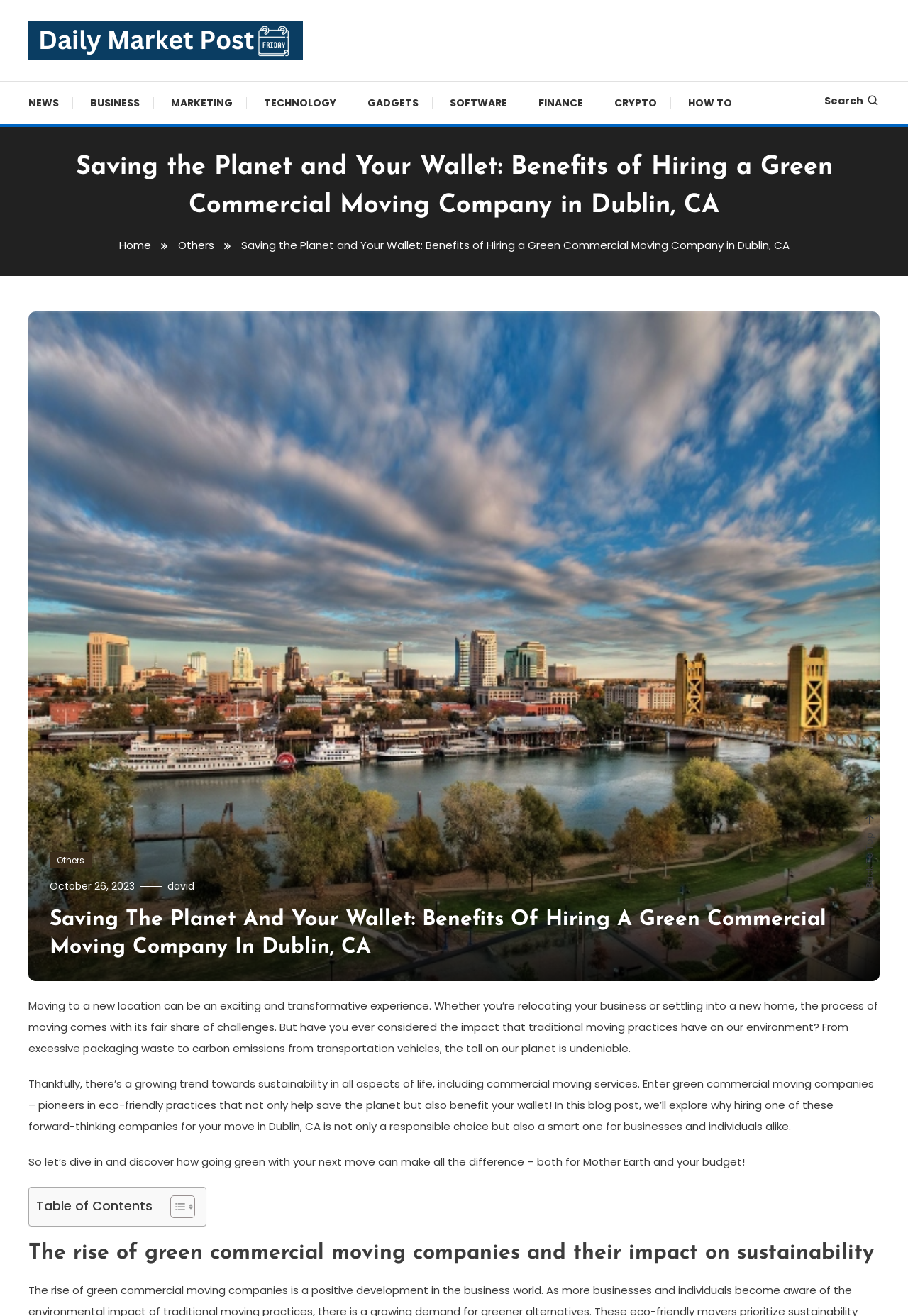Kindly determine the bounding box coordinates for the area that needs to be clicked to execute this instruction: "Read the article about 'Saving the Planet and Your Wallet'".

[0.031, 0.113, 0.969, 0.171]